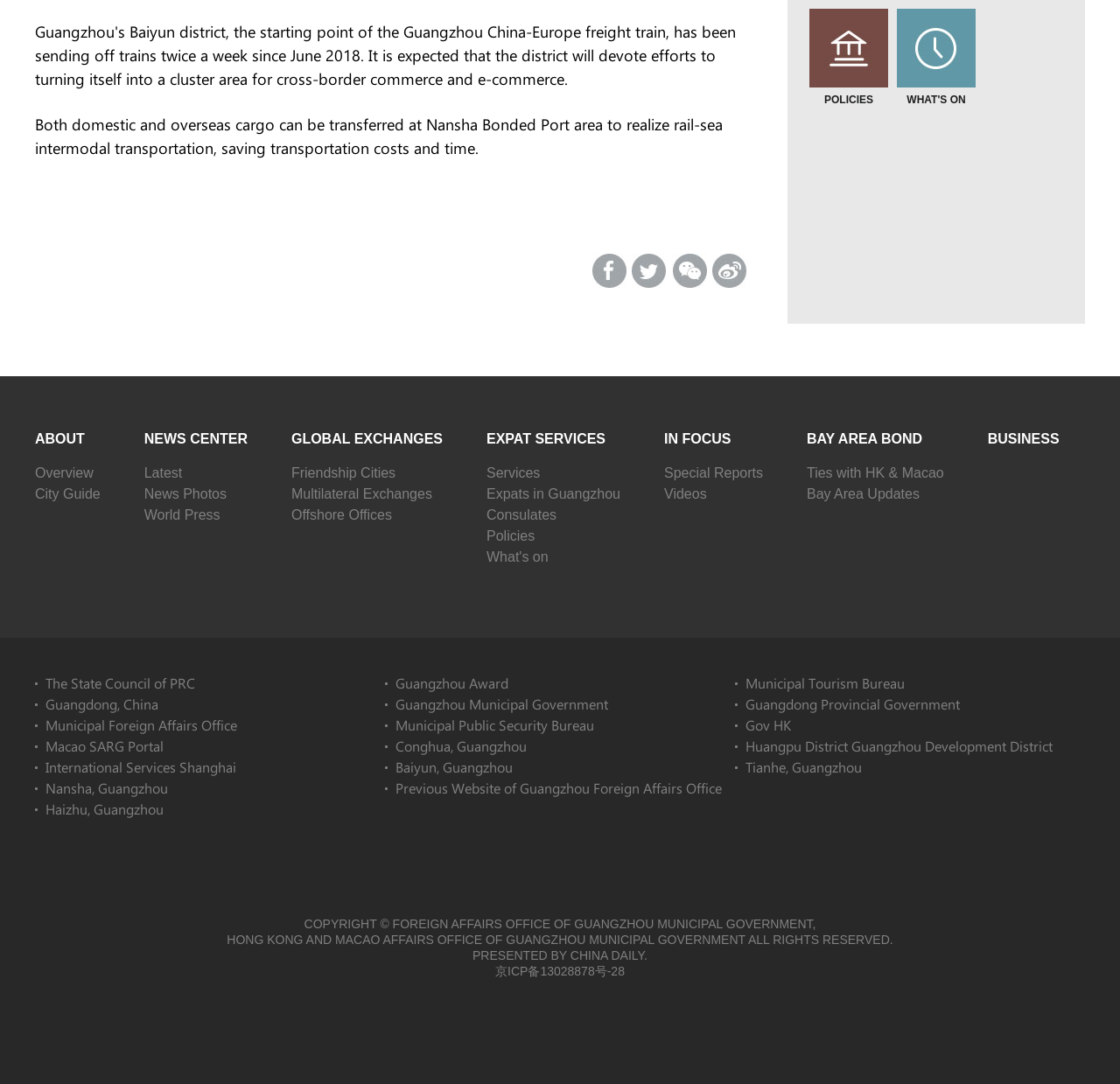Specify the bounding box coordinates for the region that must be clicked to perform the given instruction: "View NEWS CENTER".

[0.129, 0.398, 0.221, 0.412]